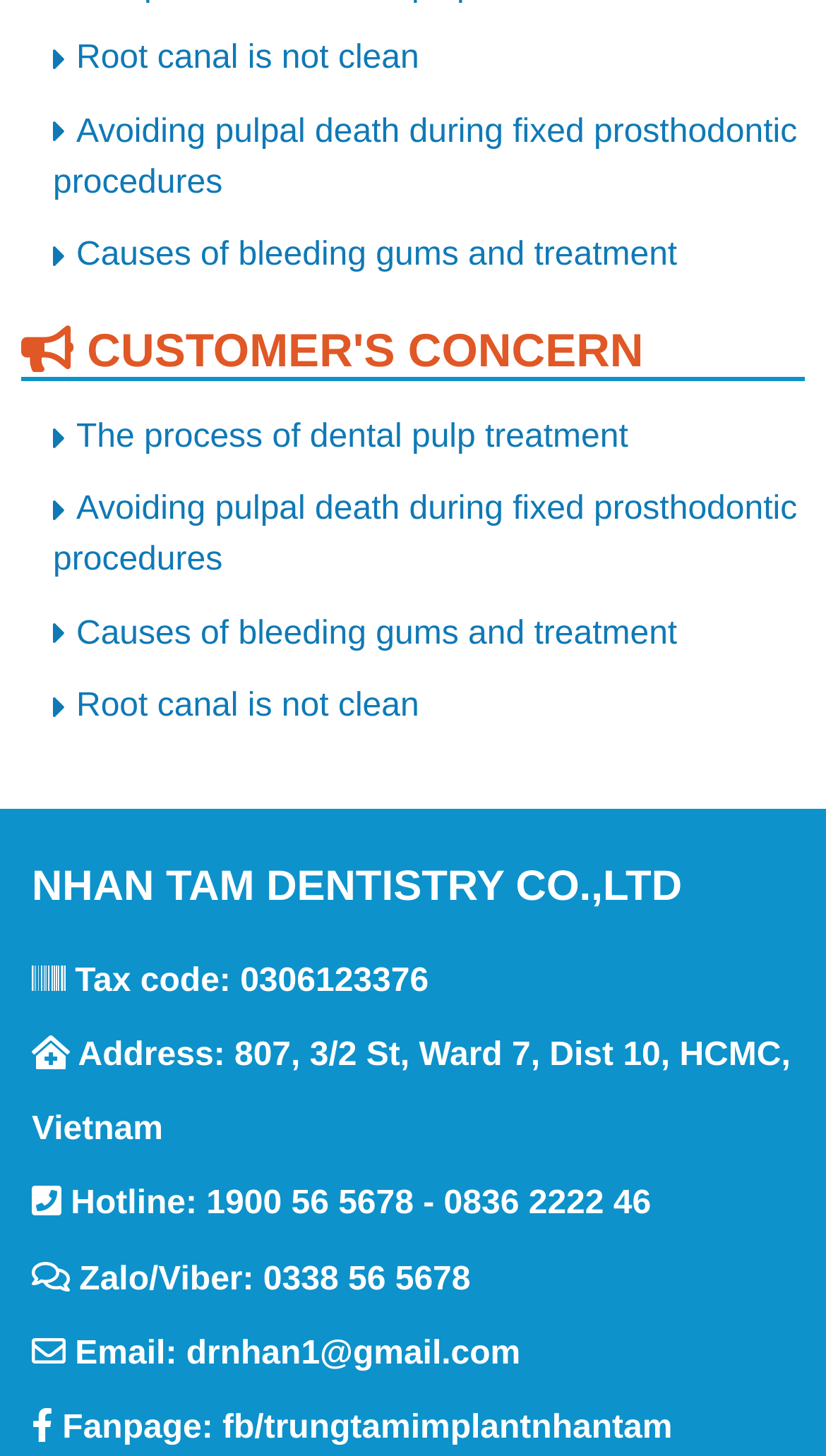What is the hotline number?
Please give a well-detailed answer to the question.

The hotline number can be found in the heading element with the text ' Hotline: 1900 56 5678 - 0836 2222 46' which is located in the middle of the webpage. The hotline number is a link element with the text '1900 56 5678'.